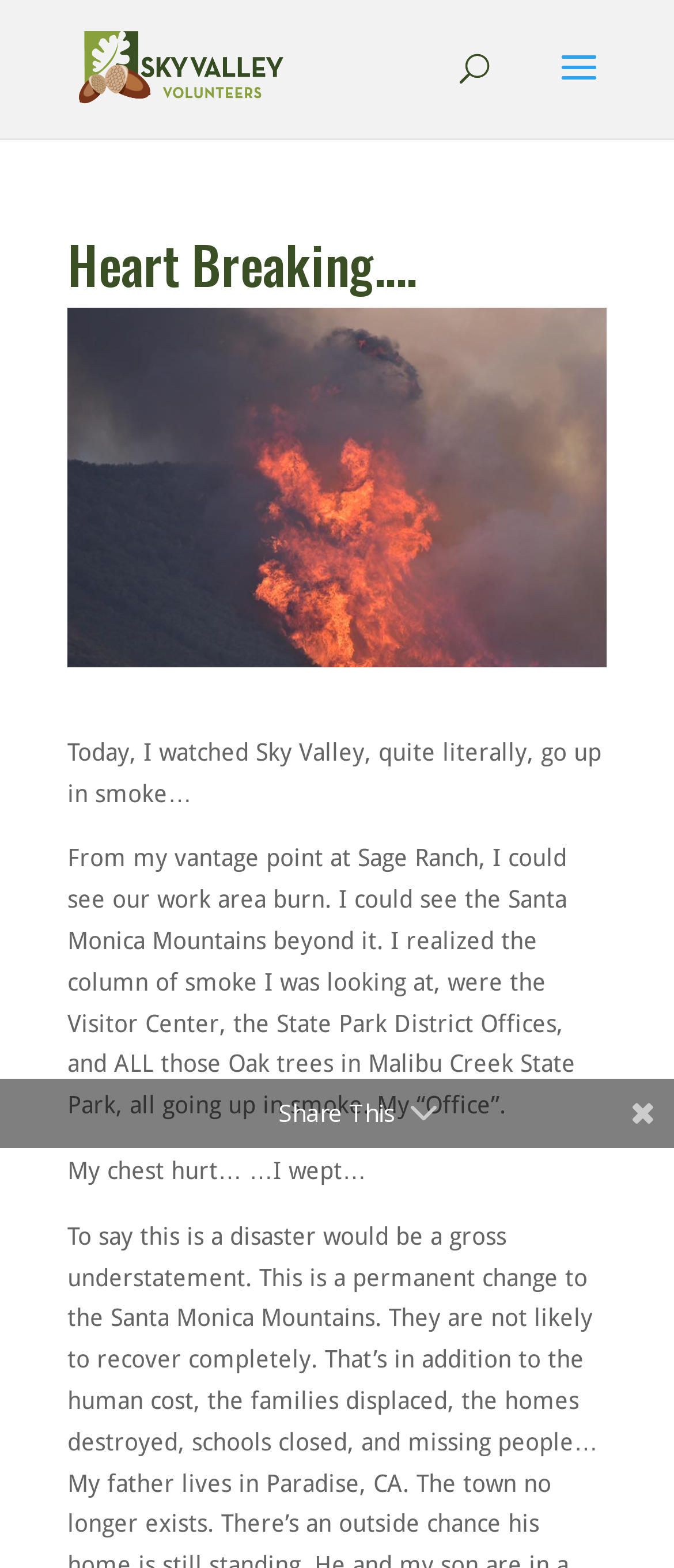What is the author's emotional state?
Refer to the image and offer an in-depth and detailed answer to the question.

The author's emotional state can be inferred from the text, which mentions 'My chest hurt… …I wept…'. This suggests that the author is feeling sad and emotional about the event they are describing.